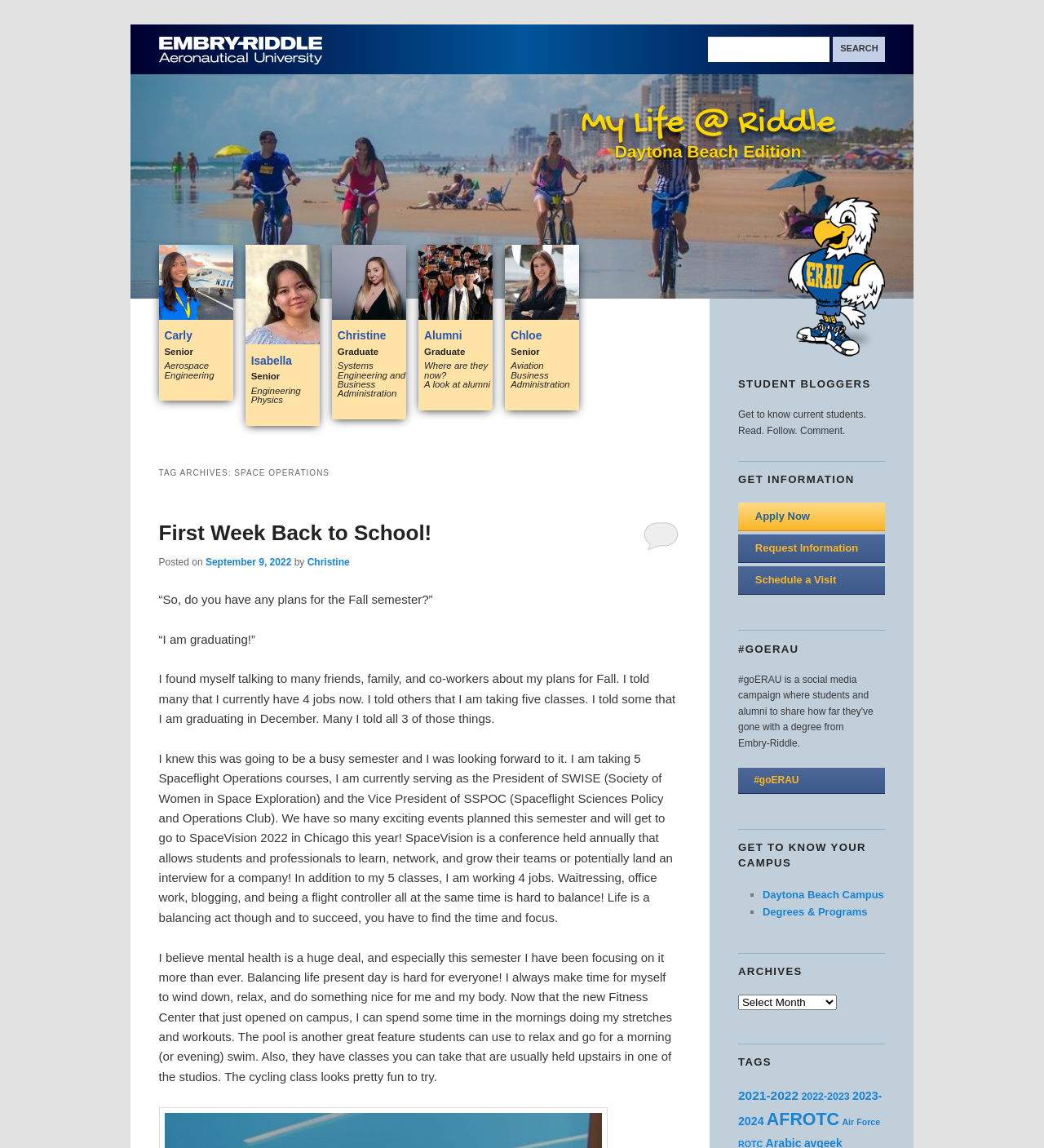Provide a brief response using a word or short phrase to this question:
What is the name of the university logo?

Embry-Riddle Aeronautical University